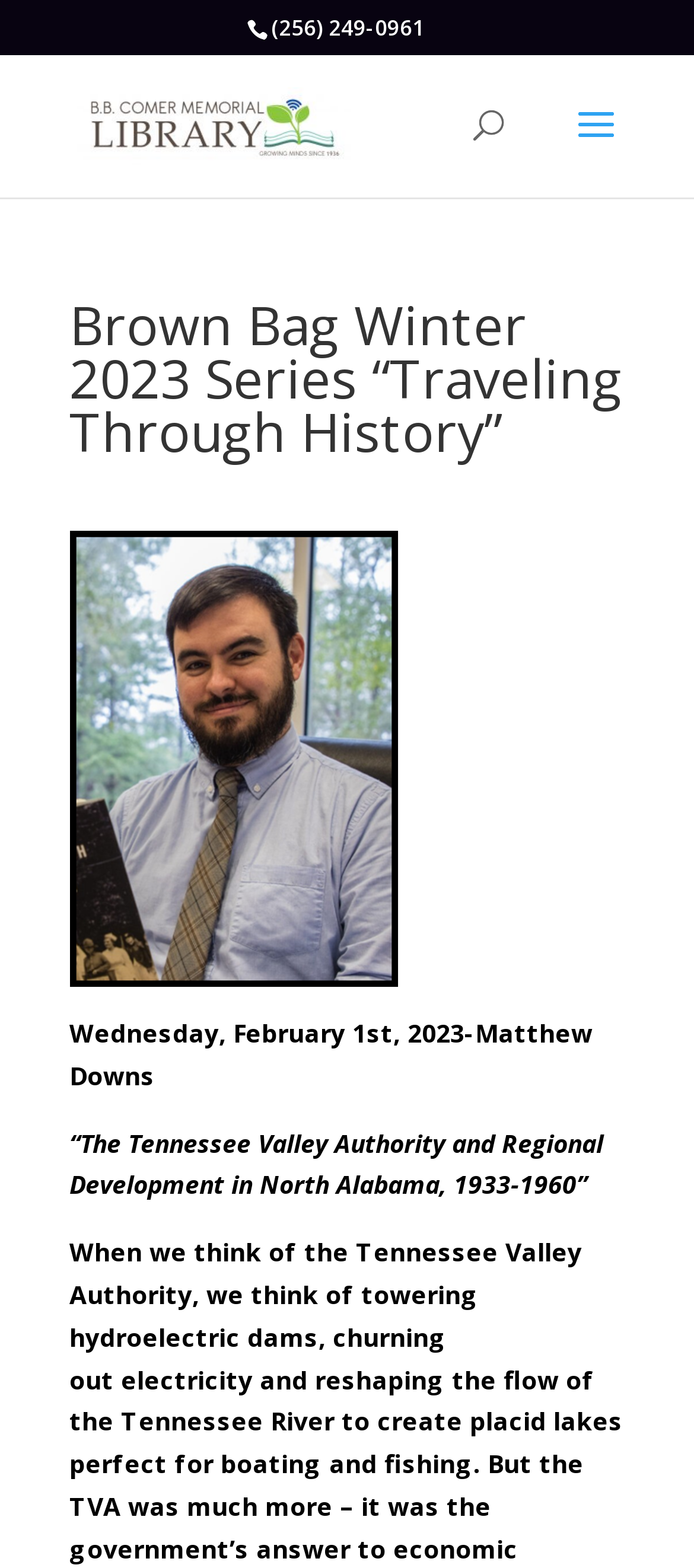What is the phone number of the library?
Refer to the screenshot and answer in one word or phrase.

(256) 249-0961